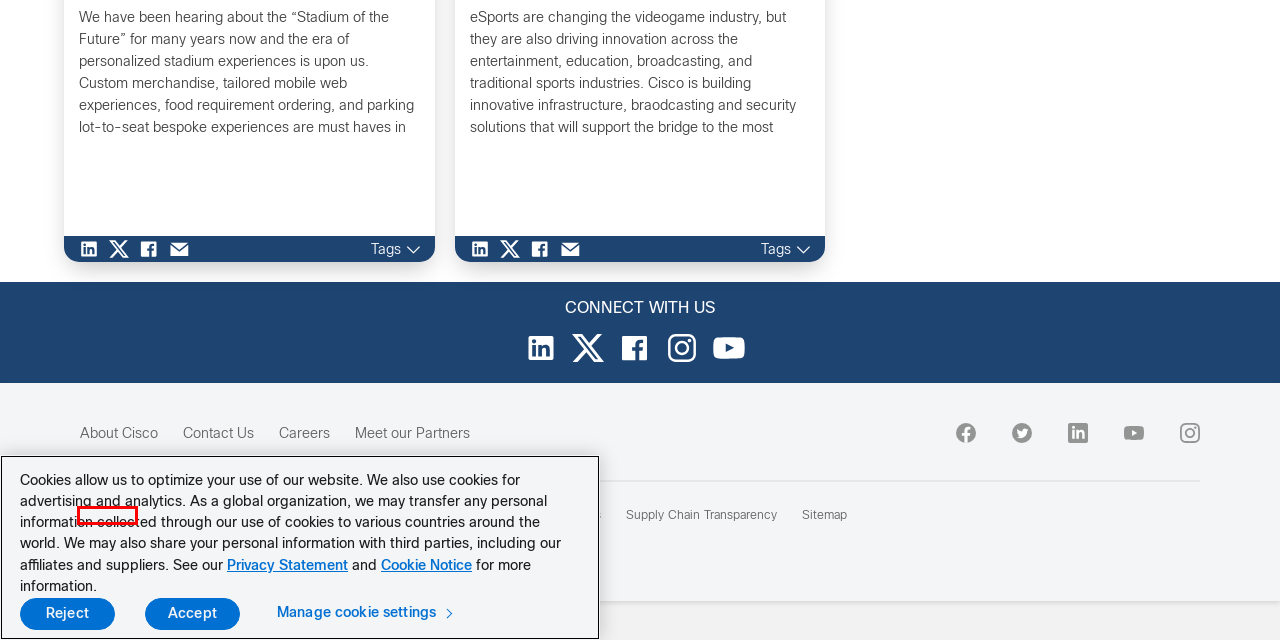Assess the screenshot of a webpage with a red bounding box and determine which webpage description most accurately matches the new page after clicking the element within the red box. Here are the options:
A. Cisco Blogs
B. JP Melo
C. Qualtrics Survey | Qualtrics Experience Management
D. No Two Fans are the Same - Cisco Blogs
E. Cisco Online Privacy Statement - Cisco
F. Ken Martin
G. Cisco, Open VRAN Ecosystem and 5G RuralFirst at the TIP Summit in London - Cisco Blogs
H. Cisco Point of View on: Esports - Cisco Blogs

C